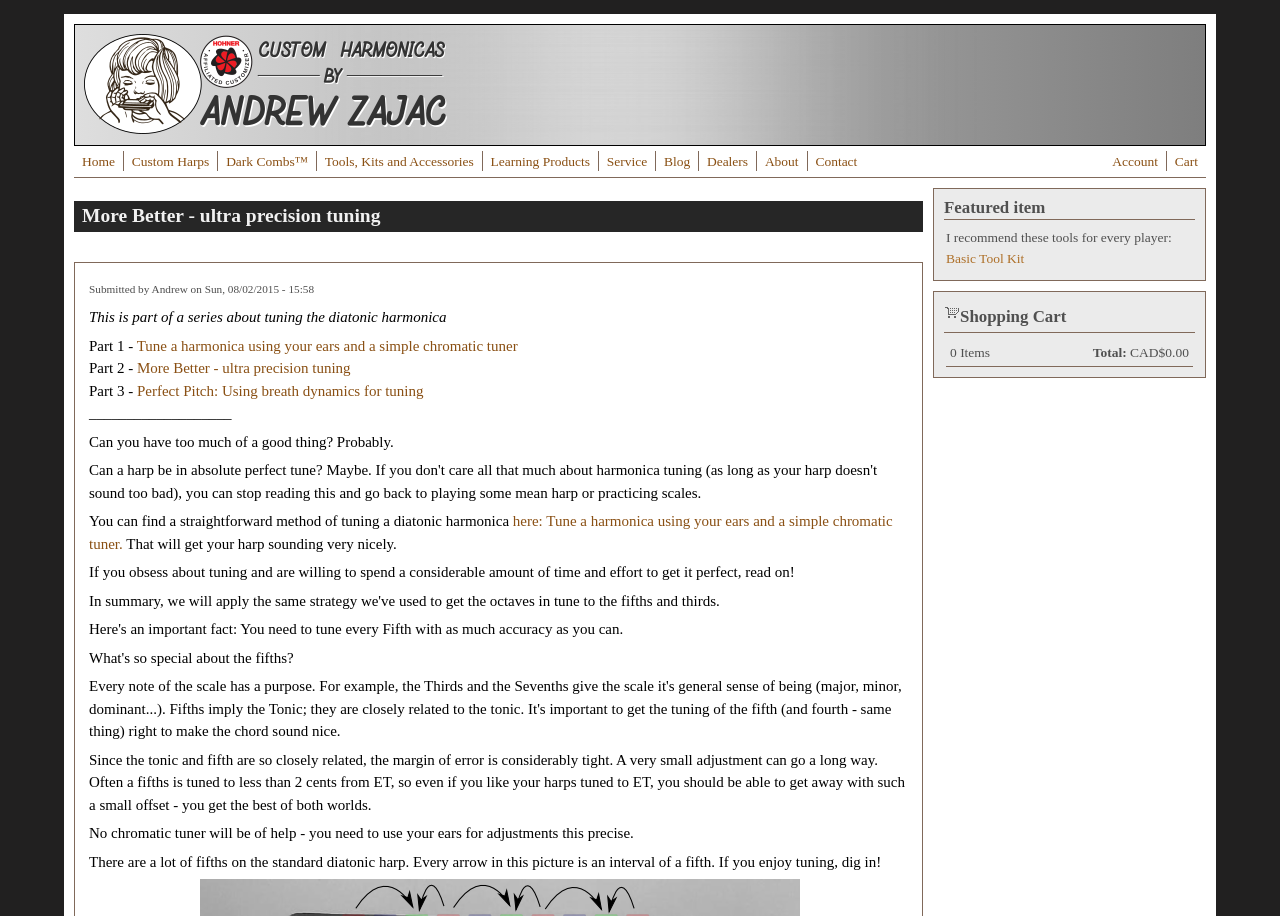Indicate the bounding box coordinates of the clickable region to achieve the following instruction: "Click on the 'Basic Tool Kit' link."

[0.739, 0.275, 0.8, 0.291]